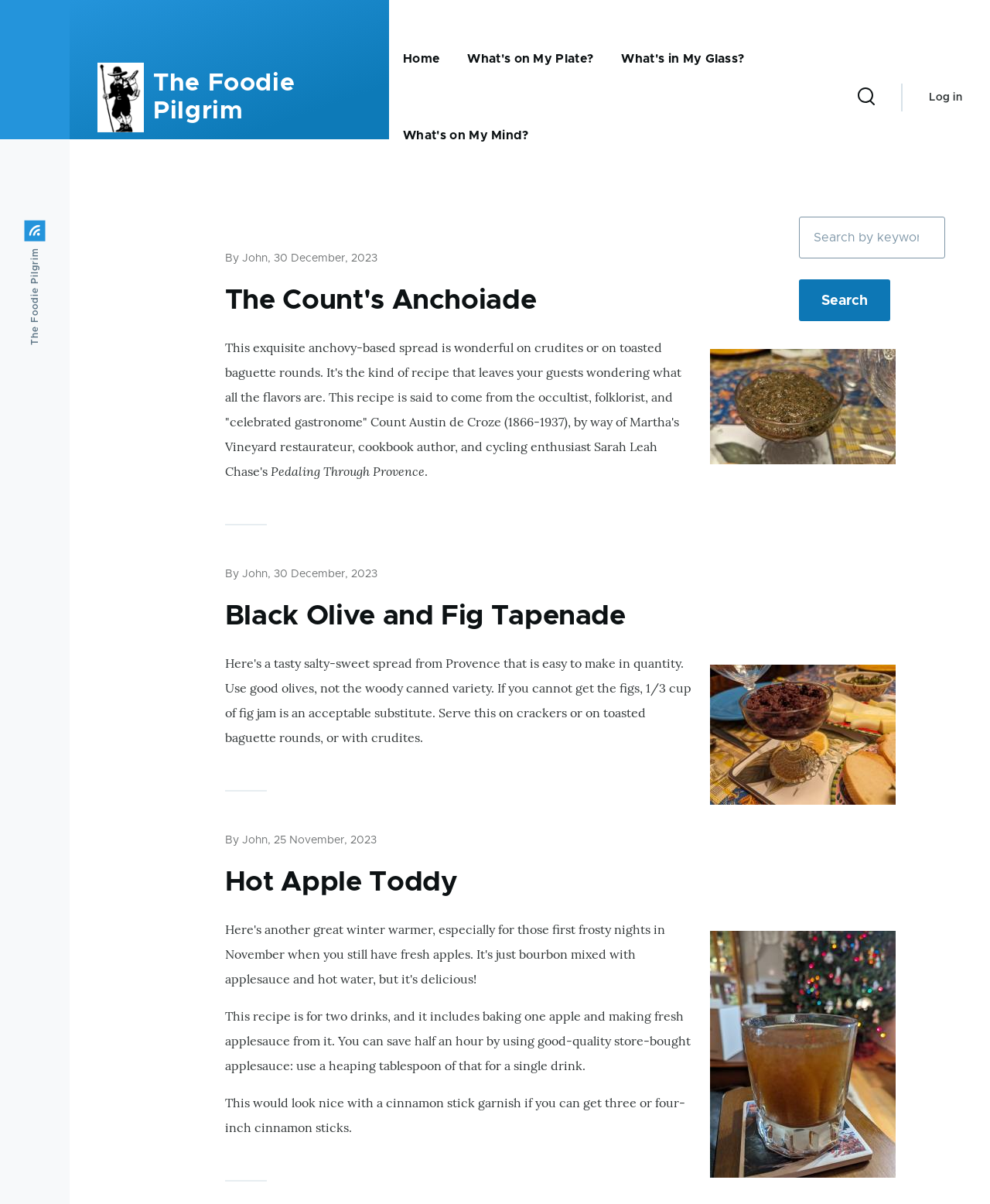Given the description: "Black Olive and Fig Tapenade", determine the bounding box coordinates of the UI element. The coordinates should be formatted as four float numbers between 0 and 1, [left, top, right, bottom].

[0.227, 0.5, 0.632, 0.525]